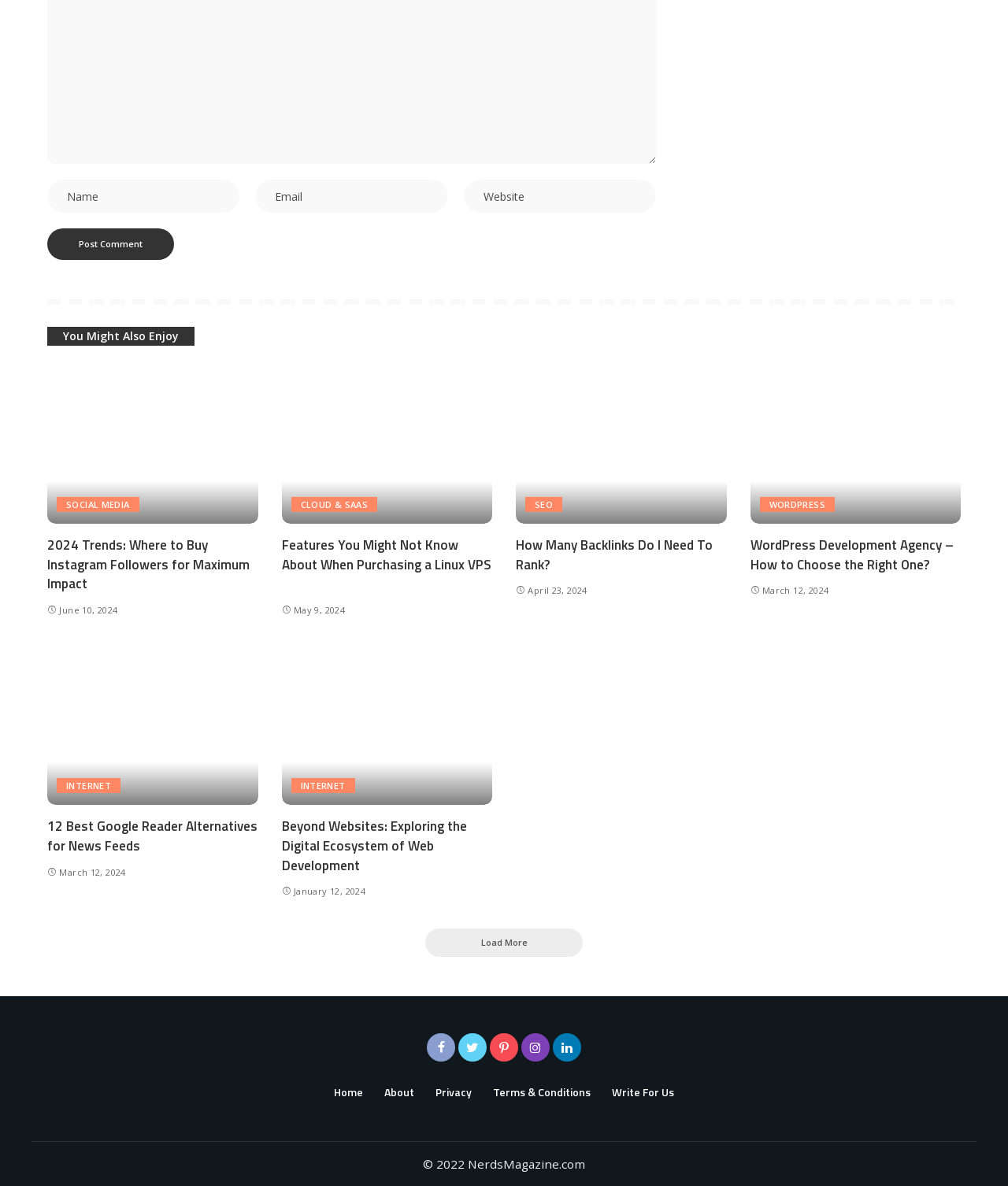Please identify the bounding box coordinates of the element I need to click to follow this instruction: "Load more articles".

[0.422, 0.783, 0.578, 0.807]